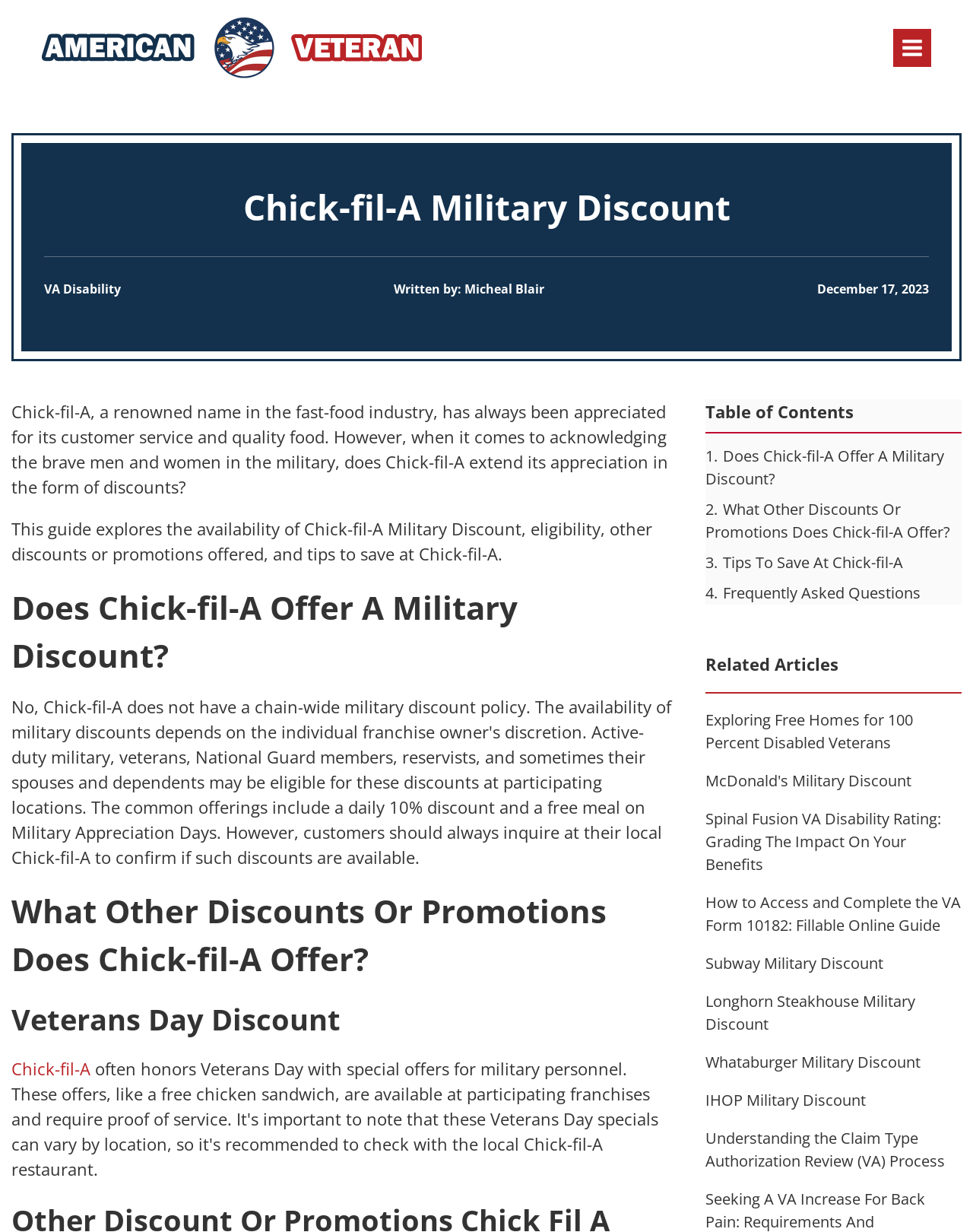Generate the text of the webpage's primary heading.

Chick-fil-A Military Discount